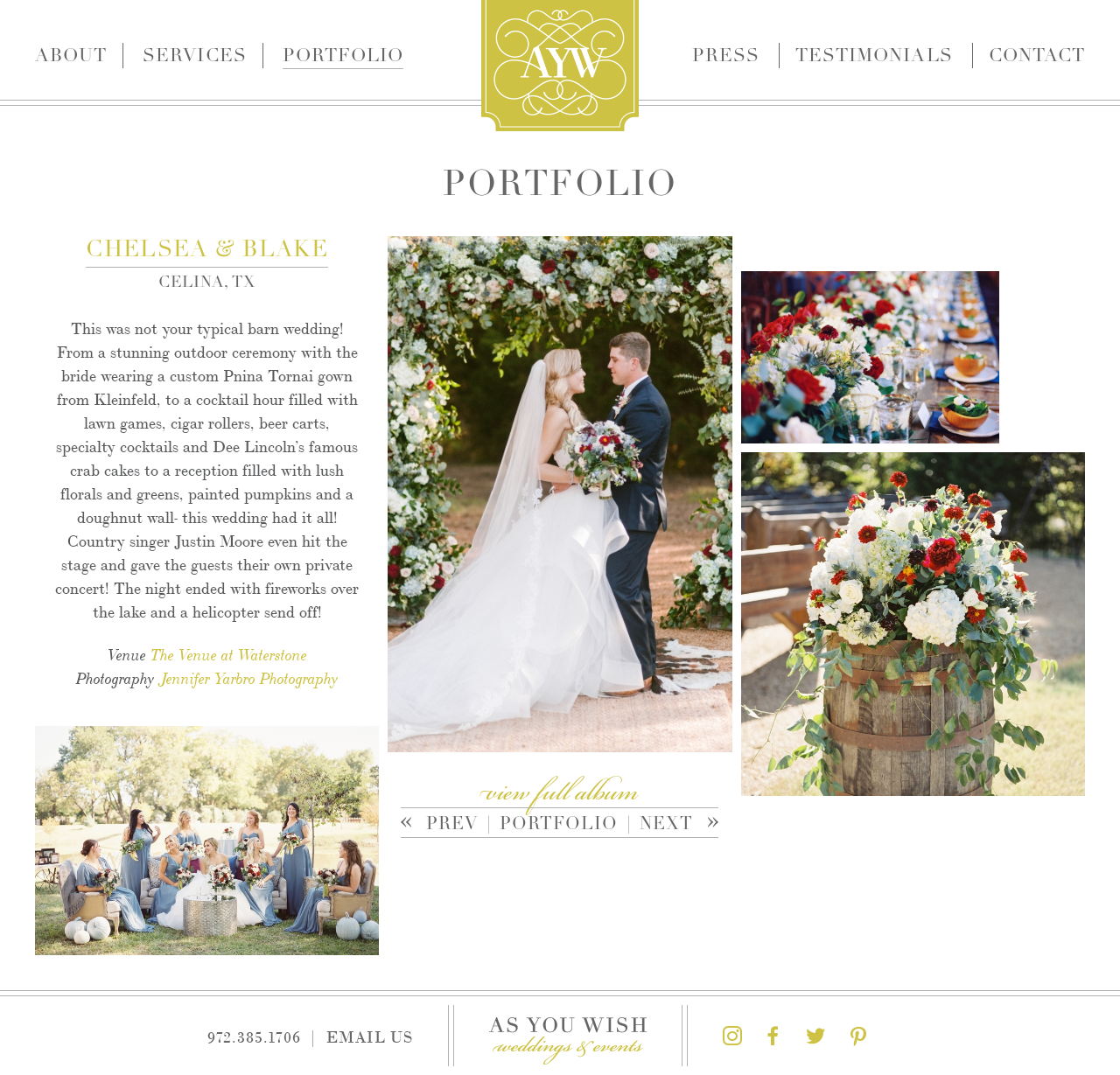Using the given description, provide the bounding box coordinates formatted as (top-left x, top-left y, bottom-right x, bottom-right y), with all values being floating point numbers between 0 and 1. Description: The Venue at Waterstone

[0.134, 0.6, 0.274, 0.618]